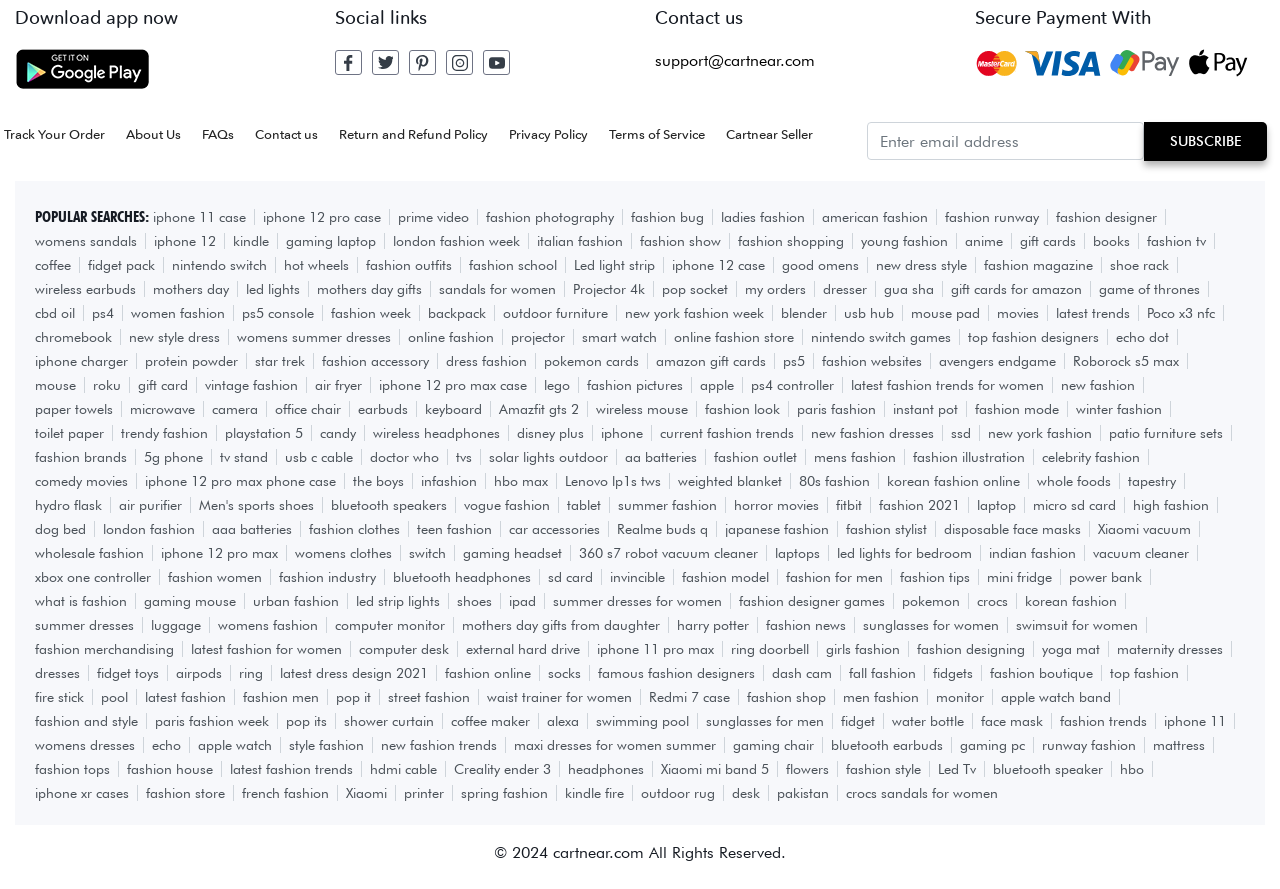Please determine the bounding box coordinates of the element's region to click in order to carry out the following instruction: "Click on 'промокоды cat casino'". The coordinates should be four float numbers between 0 and 1, i.e., [left, top, right, bottom].

None